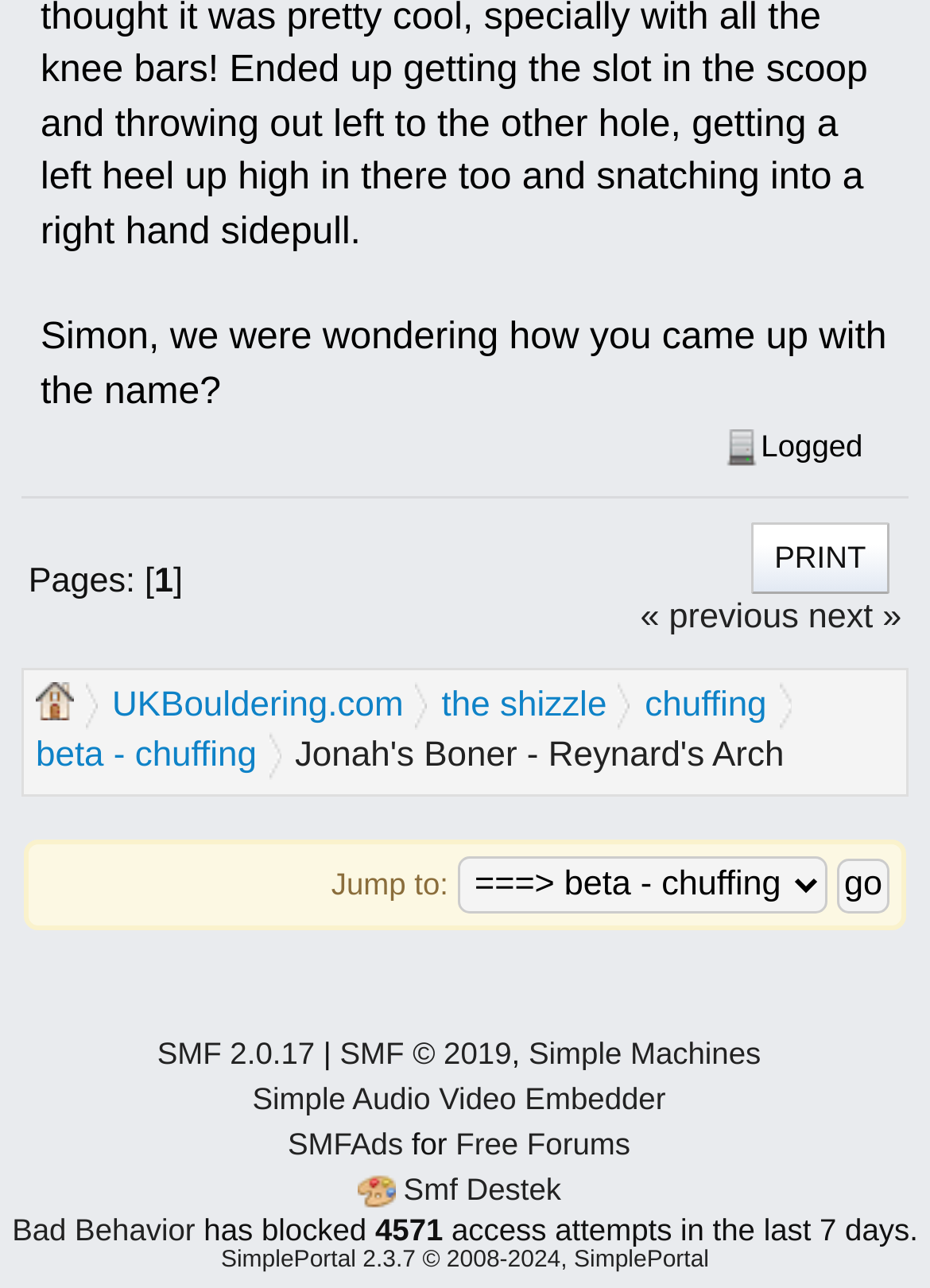How many links are there in the footer section?
Based on the screenshot, give a detailed explanation to answer the question.

I counted the links in the footer section, starting from 'SMF 2.0.17' to 'SimplePortal 2.3.7 © 2008-2024, SimplePortal', and found a total of 7 links.